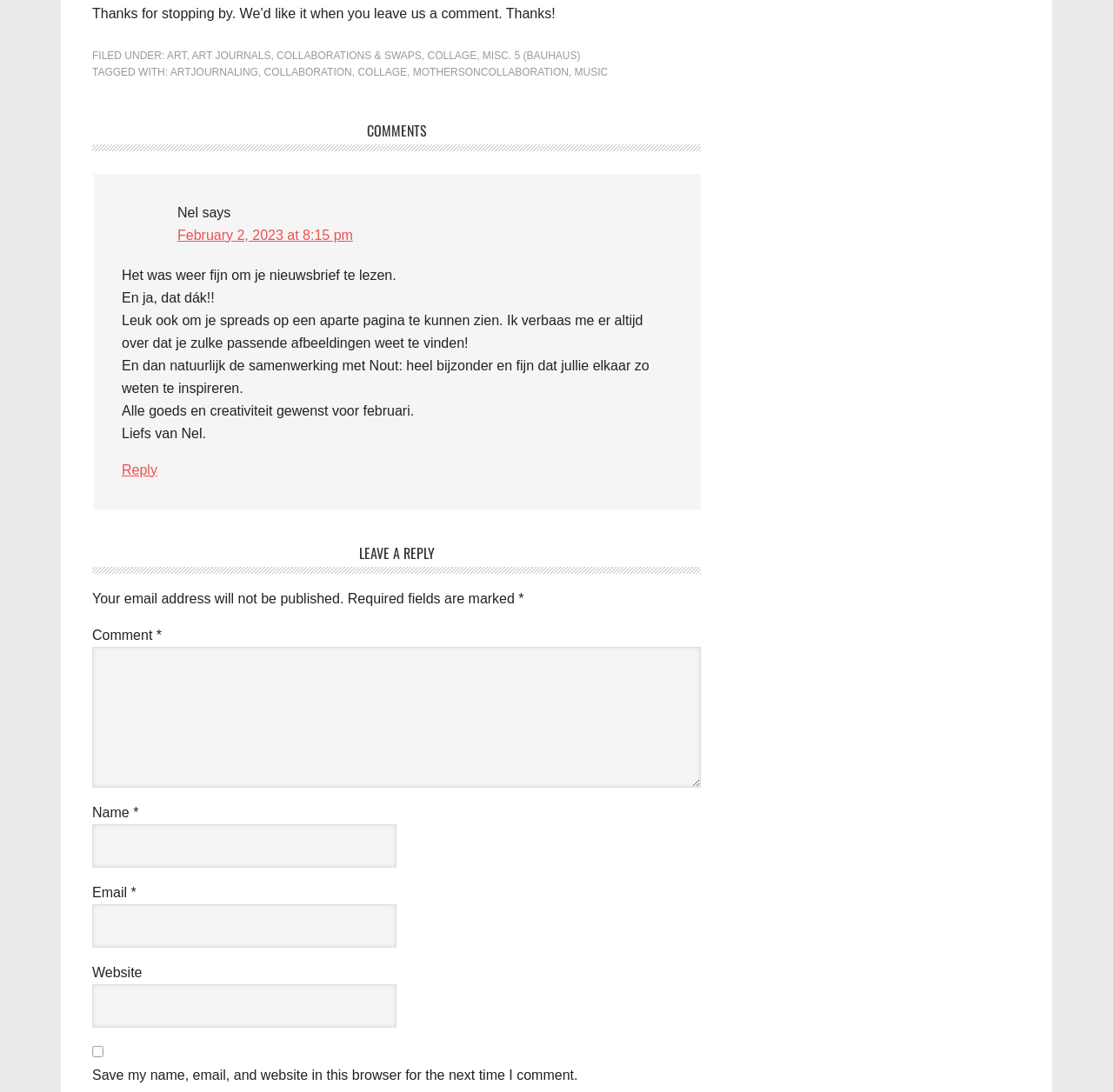Locate the bounding box of the user interface element based on this description: "Mediation Partners of New England".

None